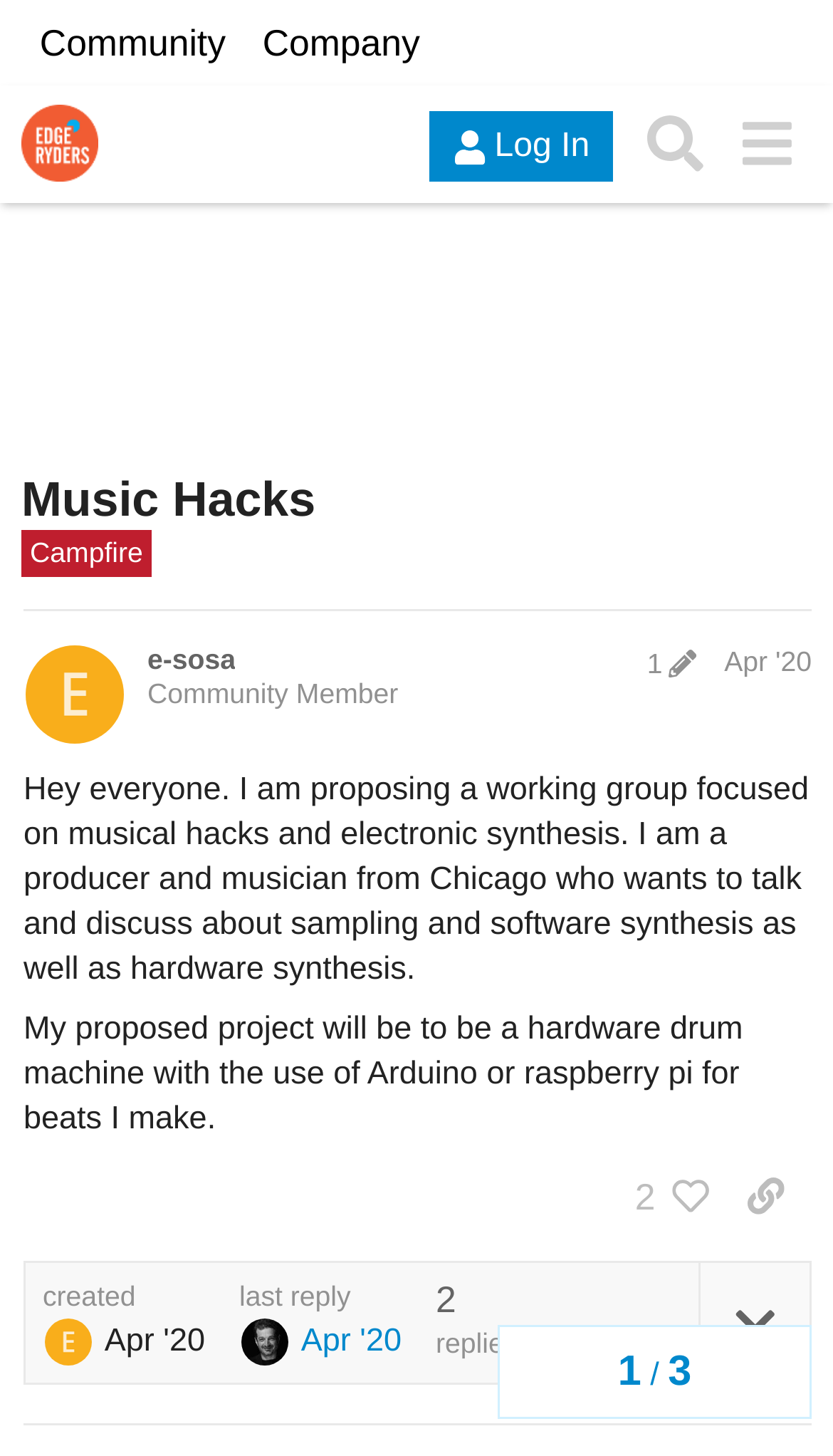Identify the bounding box coordinates of the clickable region necessary to fulfill the following instruction: "Read the copyright information". The bounding box coordinates should be four float numbers between 0 and 1, i.e., [left, top, right, bottom].

None